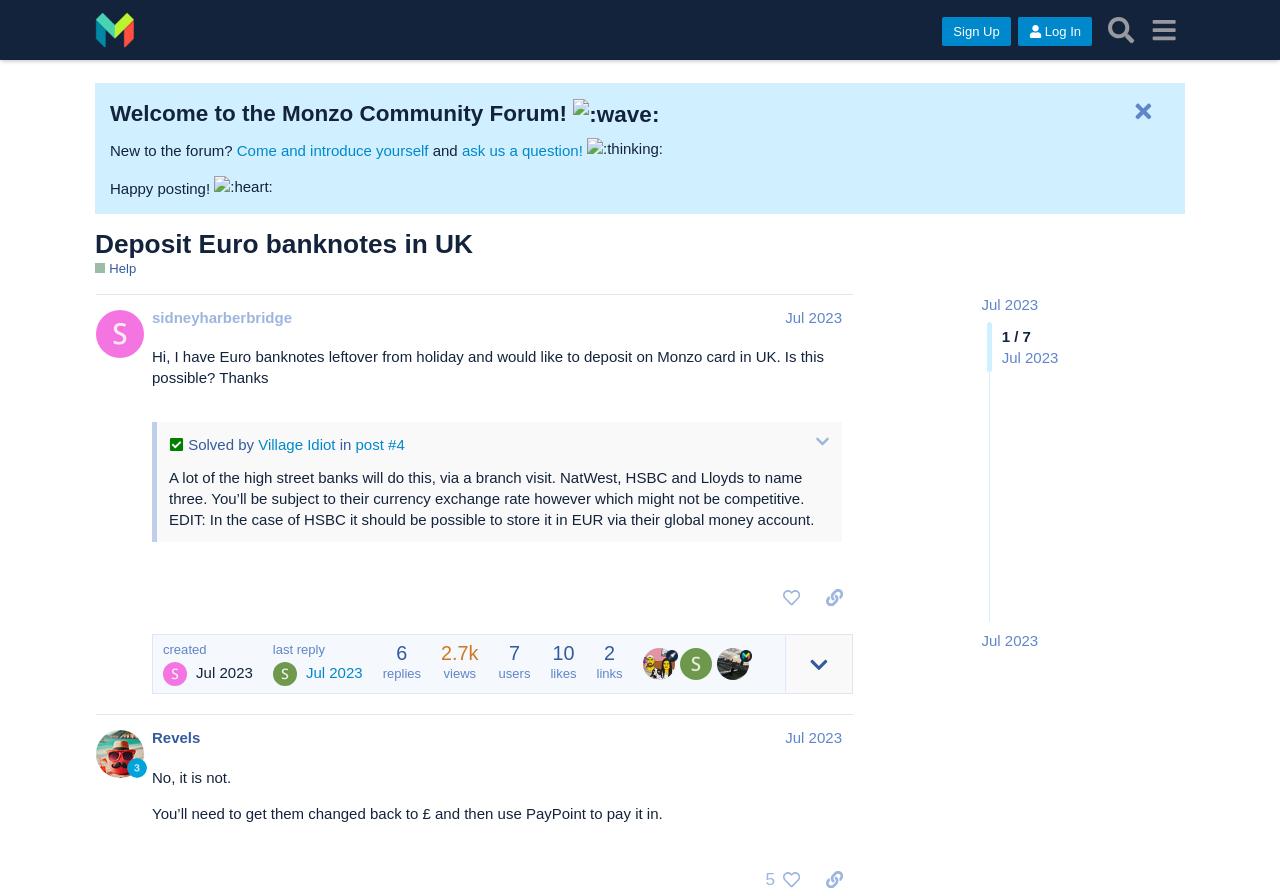How many replies are there in the post?
Give a thorough and detailed response to the question.

The number of replies can be found below the post, where it says '6 replies'.